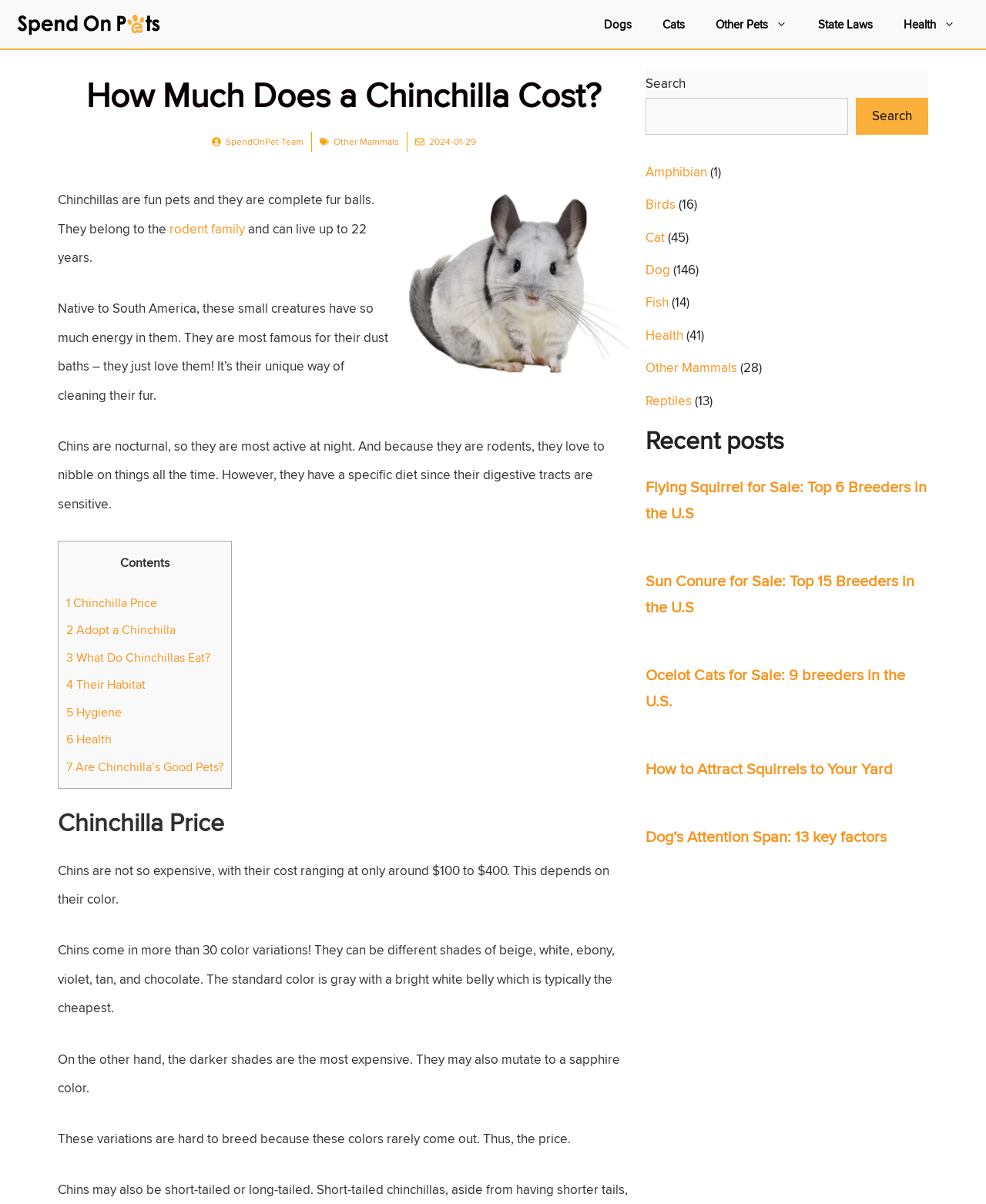How many color variations do chinchillas come in? Refer to the image and provide a one-word or short phrase answer.

over 30